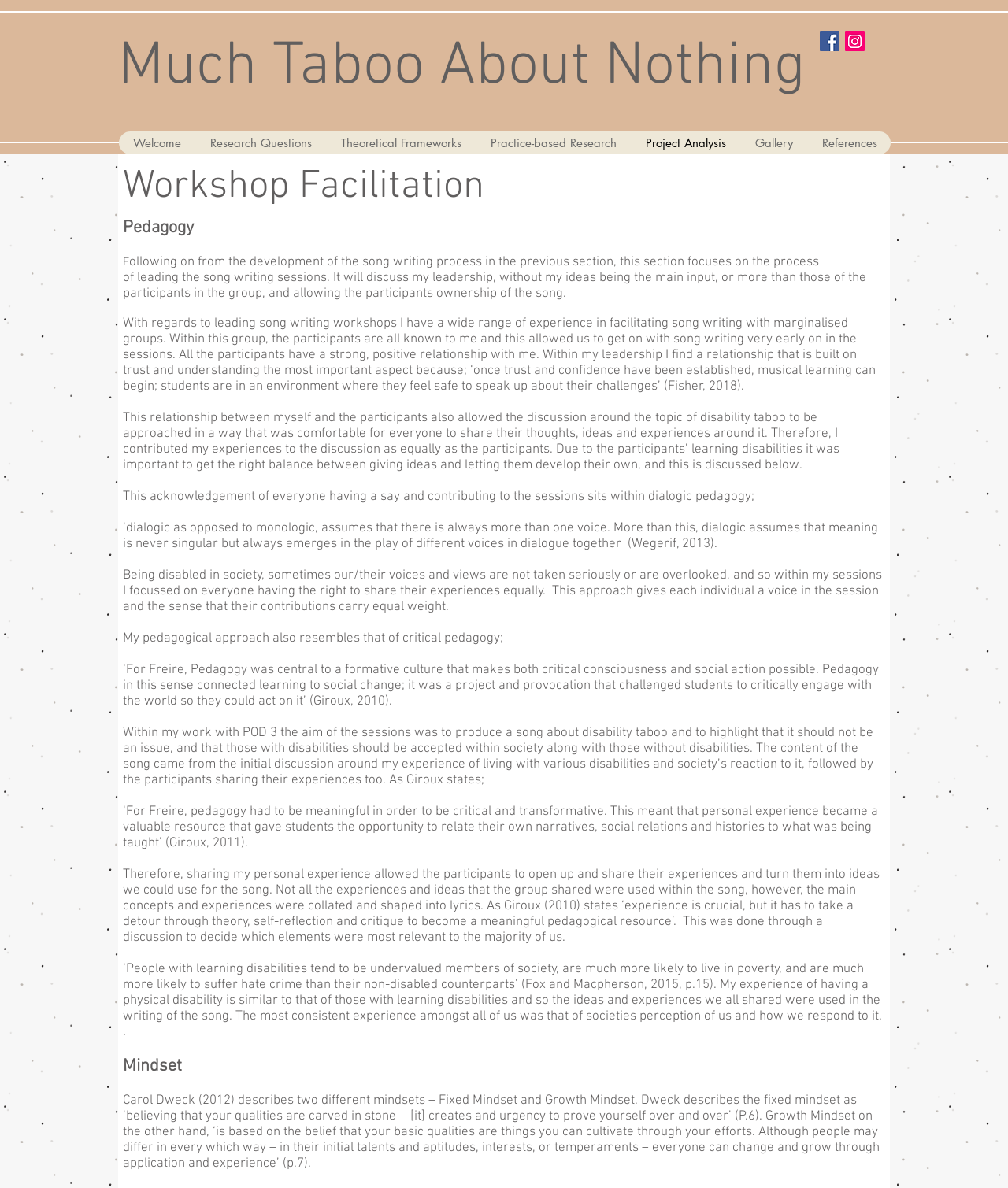Identify the bounding box coordinates of the clickable region necessary to fulfill the following instruction: "Click the Facebook Social Icon". The bounding box coordinates should be four float numbers between 0 and 1, i.e., [left, top, right, bottom].

[0.813, 0.027, 0.833, 0.043]